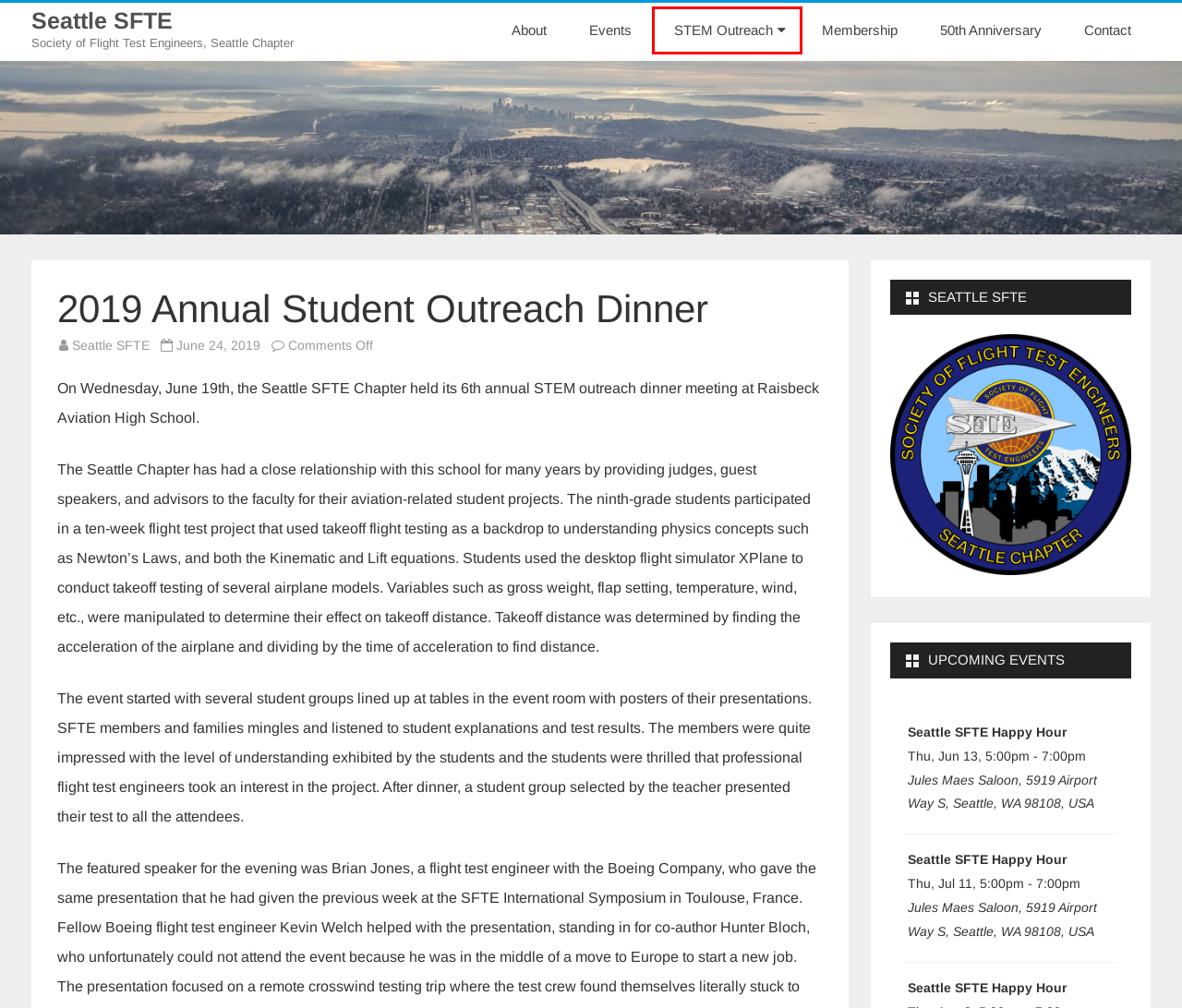Inspect the provided webpage screenshot, concentrating on the element within the red bounding box. Select the description that best represents the new webpage after you click the highlighted element. Here are the candidates:
A. The Society of Experimental Test Pilots
B. STEM Outreach – Seattle SFTE
C. About – Seattle SFTE
D. Seattle SFTE – Seattle SFTE
E. 50th Anniversary – Seattle SFTE
F. Seattle SFTE – Society of Flight Test Engineers, Seattle Chapter
G. Membership – Seattle SFTE
H. Contact – Seattle SFTE

B